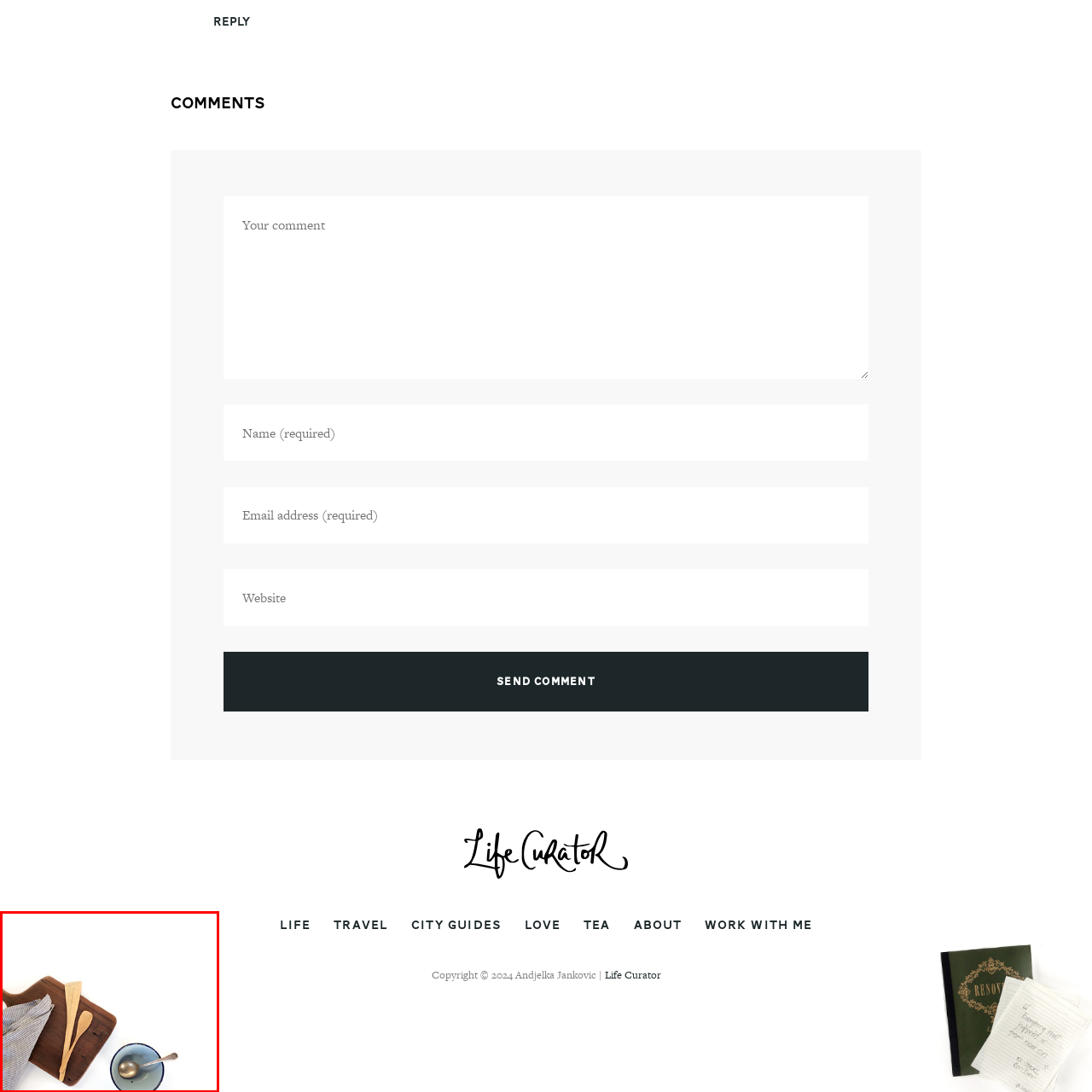Give a detailed account of the scene depicted within the red boundary.

The image features a beautifully arranged kitchen scene showcasing a wooden cutting board with a smooth surface. Resting on top of the cutting board are two elegant wooden utensils—a broad spatula and a slender spoon, emphasizing a rustic charm. To the right, there is a deep blue bowl that contains a light liquid, perhaps soup or broth, complemented by a silver spoon that rests inside it, reflecting a hint of light. To the left, a folded striped cloth adds a touch of pattern and texture, suggesting a cozy cooking experience. The minimalist white background enhances the elements in the foreground, creating a clean and inviting atmosphere perfect for culinary inspiration.